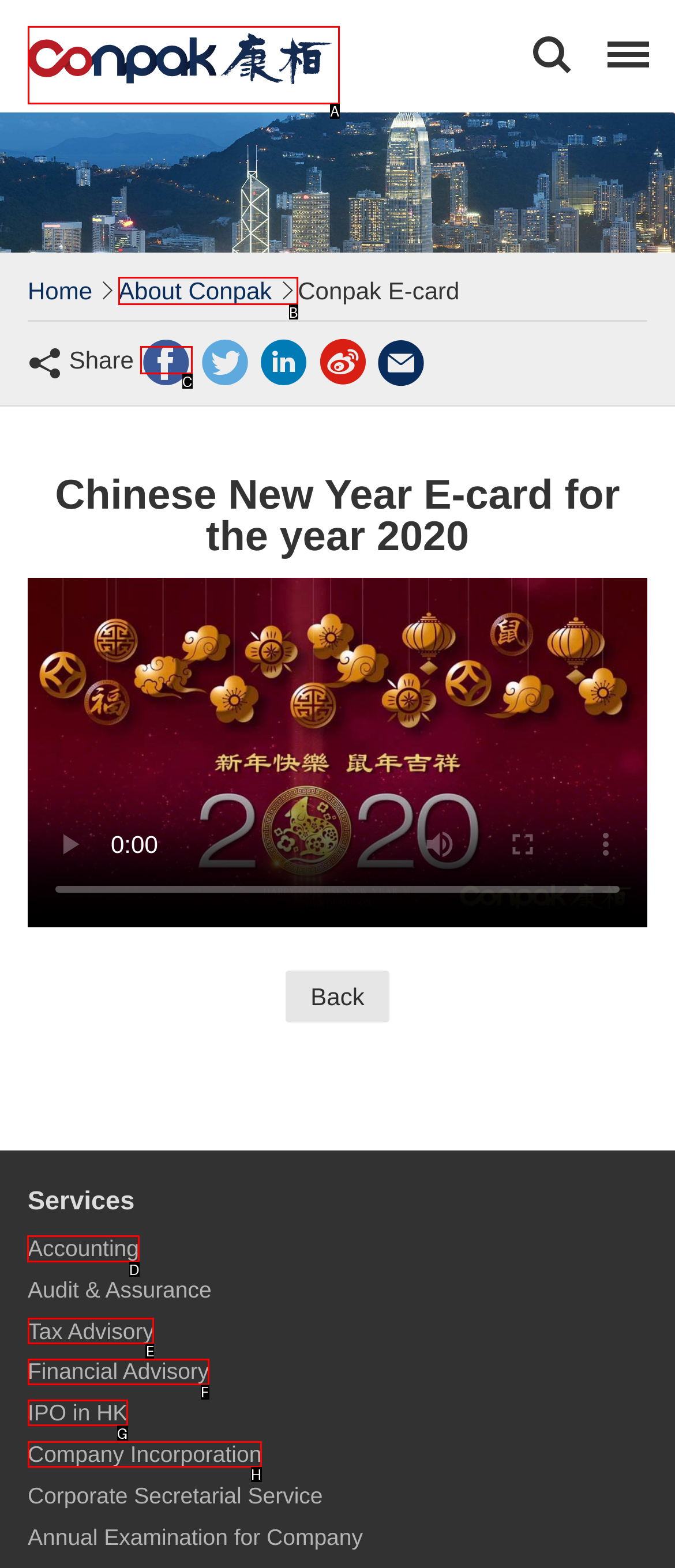Identify the correct HTML element to click for the task: Go to the Accounting service page. Provide the letter of your choice.

D